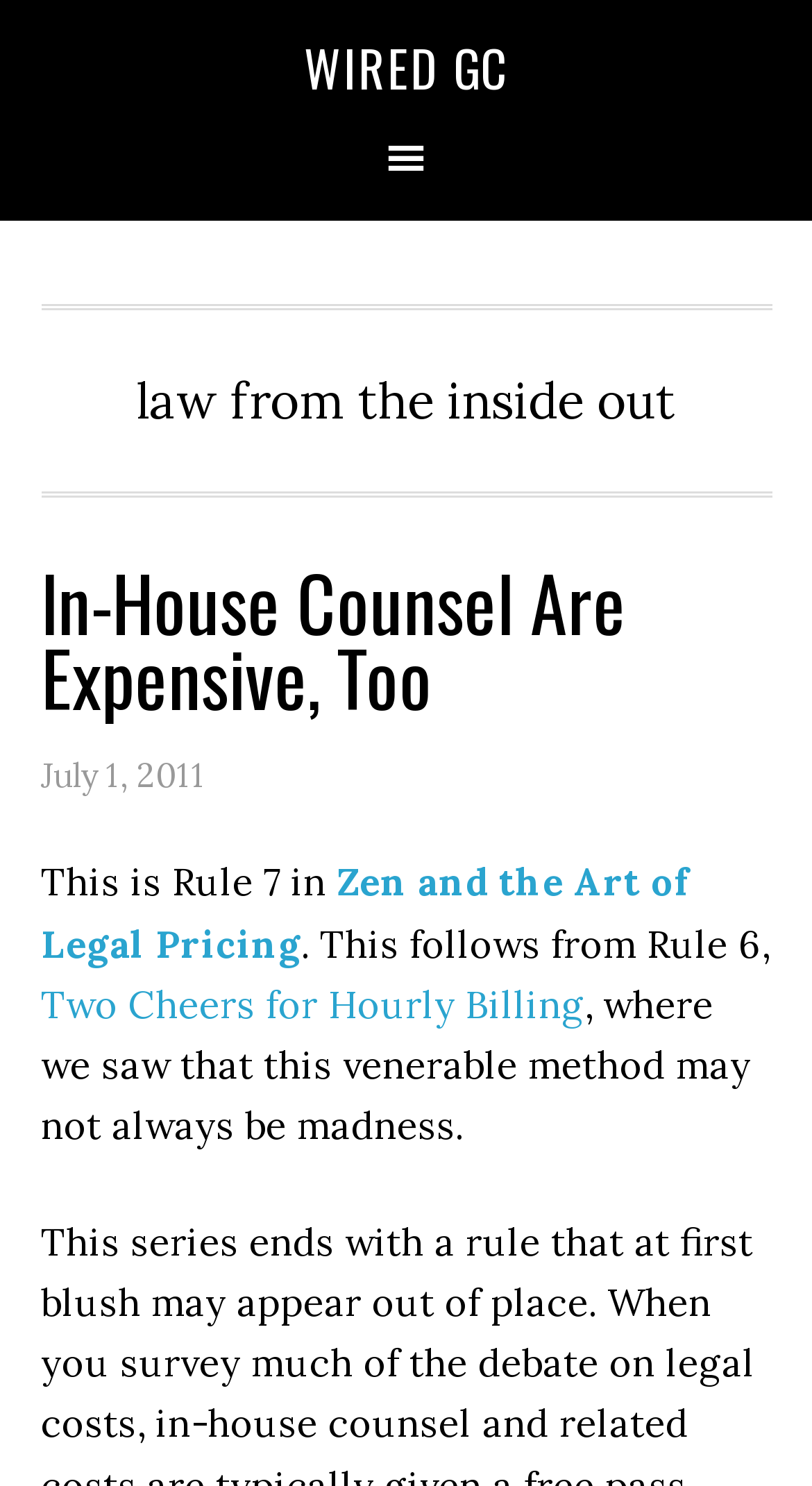Please provide a comprehensive answer to the question below using the information from the image: What is the topic of the article related to?

I inferred the topic by examining the static text 'law from the inside out' at the top of the webpage, which suggests that the article is related to law.